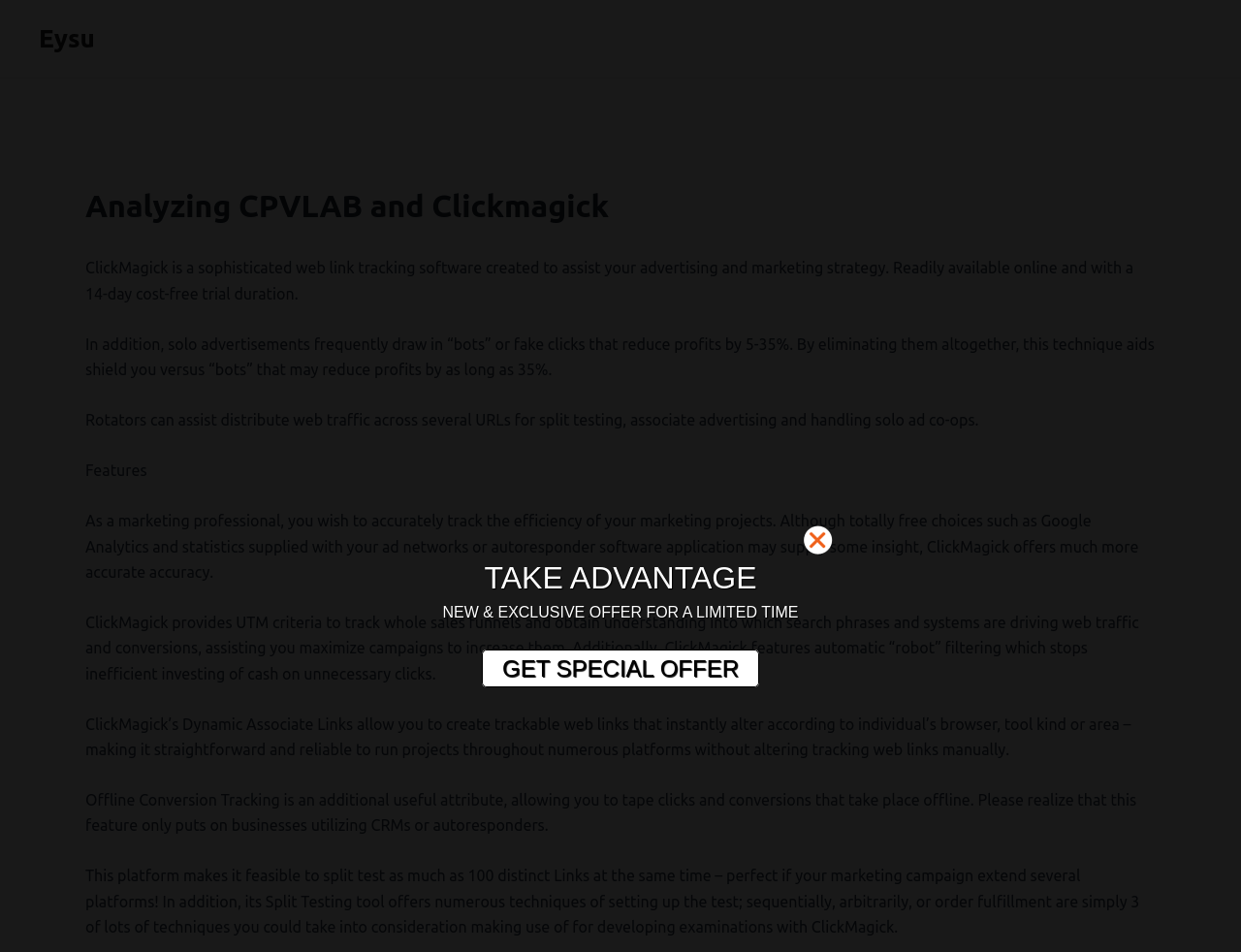Describe the entire webpage, focusing on both content and design.

This webpage is about comparing CPVLab and ClickMagick, two web link tracking software tools. At the top, there is a header with the title "Analyzing CPVLAB and Clickmagick". Below the header, there is a brief introduction to ClickMagick, describing it as a sophisticated web link tracking software that can assist with advertising and marketing strategy.

Following the introduction, there are several paragraphs of text that explain the features and benefits of ClickMagick. These paragraphs are positioned in the top-left section of the page and describe how ClickMagick can help with tracking the efficiency of marketing projects, providing more accurate accuracy than free choices like Google Analytics. The text also explains how ClickMagick can help with tracking whole sales funnels, automatic "robot" filtering, and creating trackable web links.

On the right side of the page, there is a call-to-action section with a link labeled "Eysu" at the top. Below this link, there are three elements: a link, a heading "TAKE ADVANTAGE", and a text "NEW & EXCLUSIVE OFFER FOR A LIMITED TIME". The link "GET SPECIAL OFFER" is positioned below these elements.

Overall, the webpage is focused on providing information about ClickMagick and its features, with a call-to-action section on the right side encouraging visitors to take advantage of a special offer.